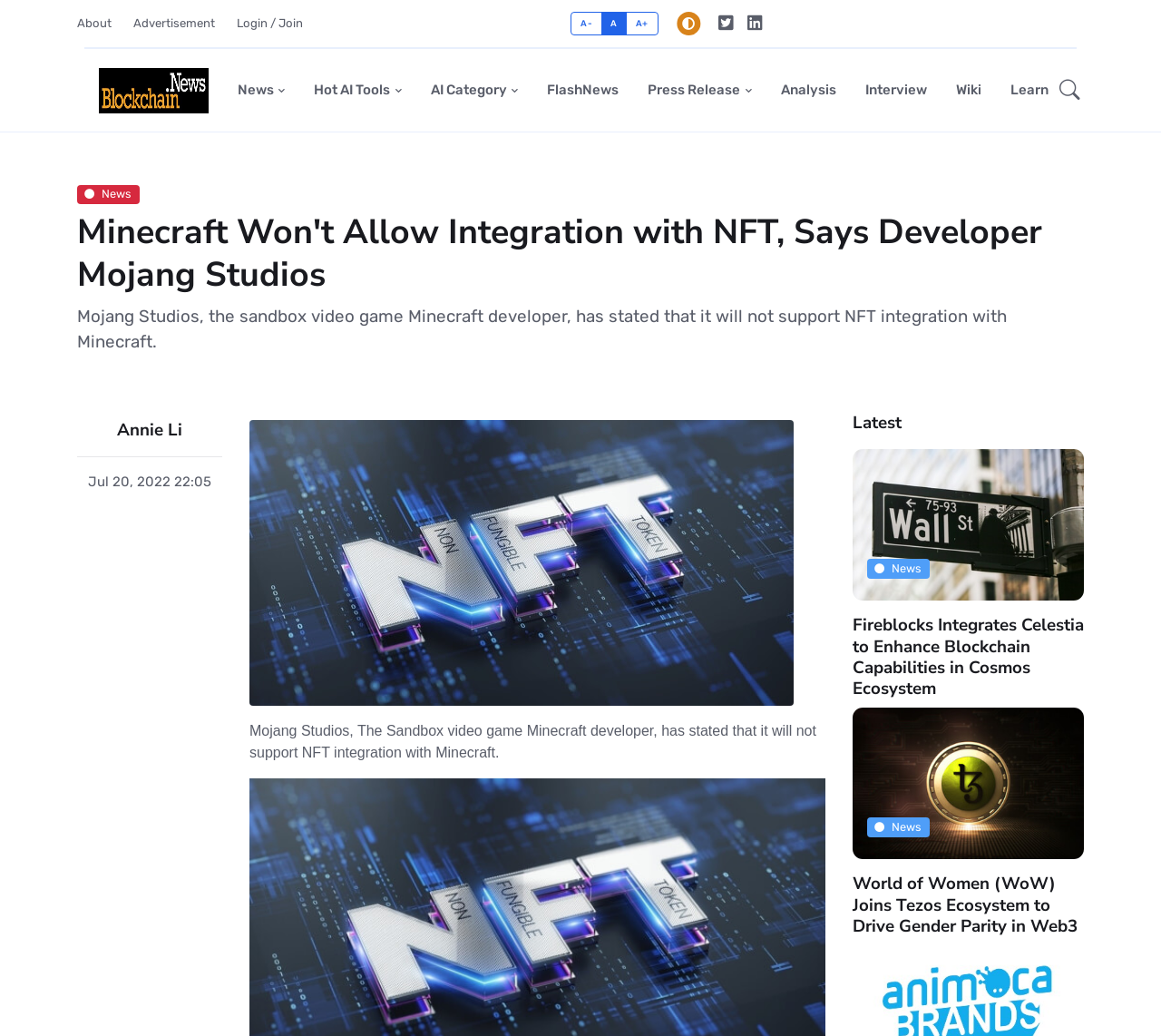Find the bounding box coordinates for the area you need to click to carry out the instruction: "Click the 'About' link". The coordinates should be four float numbers between 0 and 1, indicated as [left, top, right, bottom].

[0.066, 0.011, 0.105, 0.035]